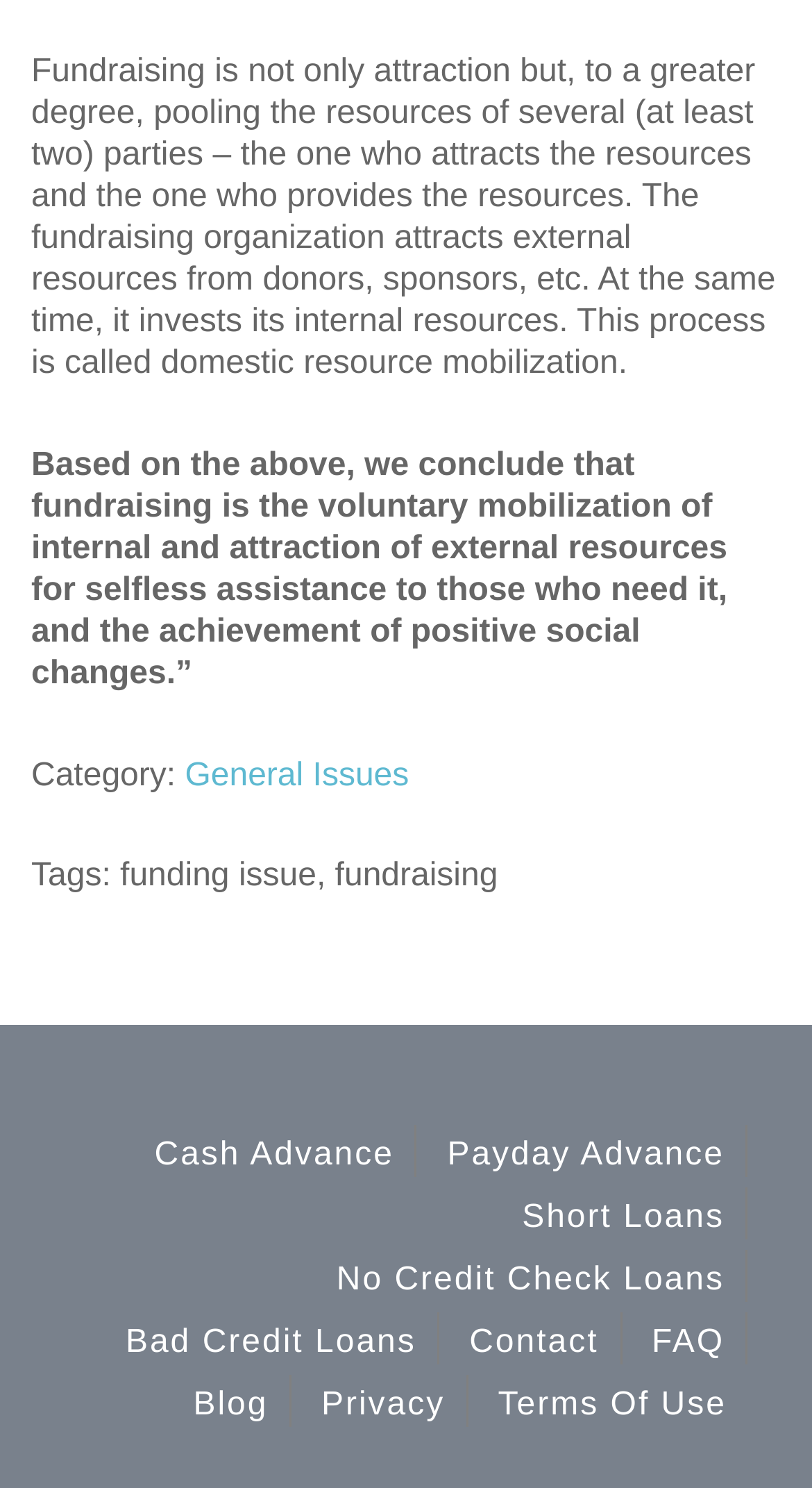Could you highlight the region that needs to be clicked to execute the instruction: "Check 'Terms Of Use'"?

[0.613, 0.931, 0.895, 0.959]